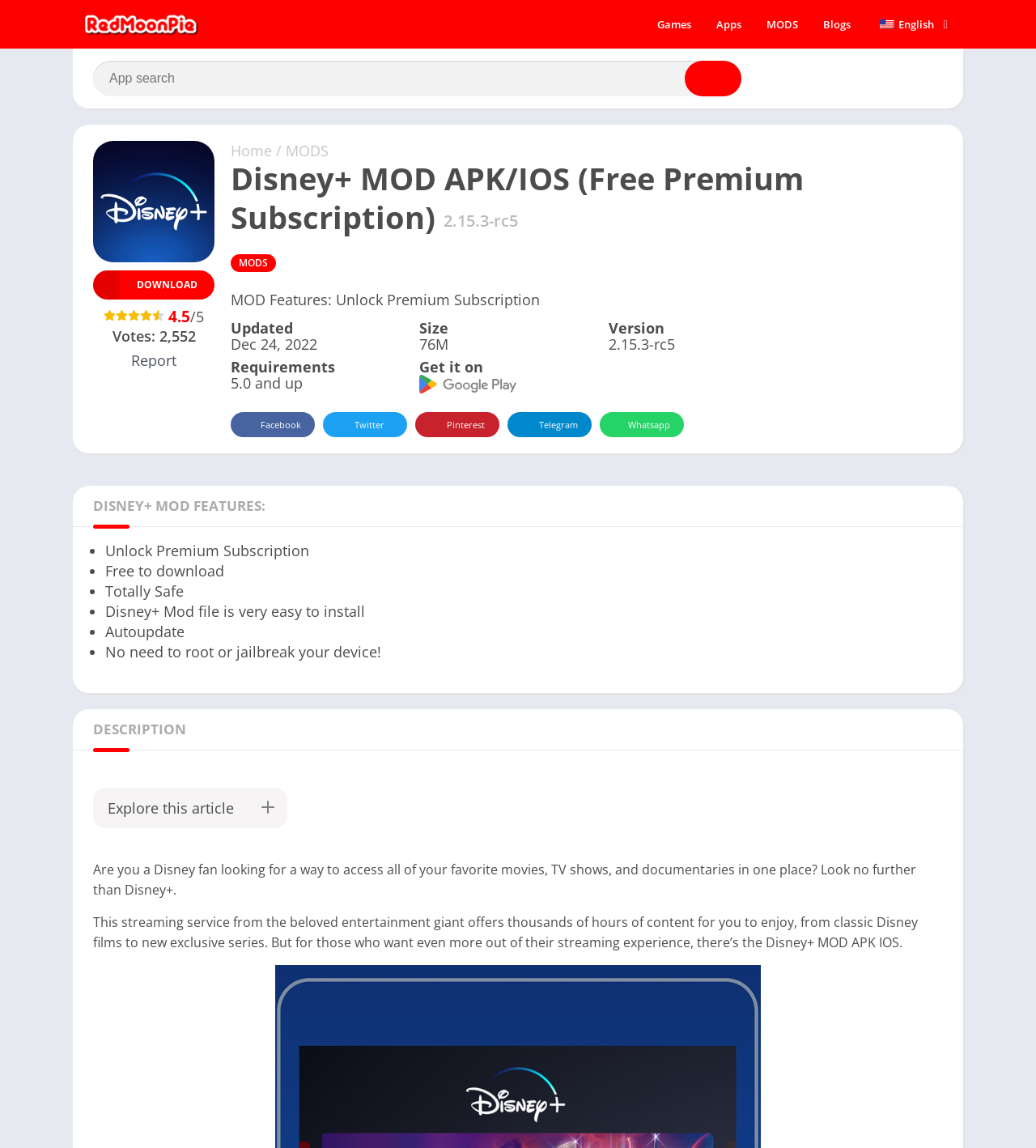Please identify the bounding box coordinates of where to click in order to follow the instruction: "Switch to English language".

[0.834, 0.009, 0.921, 0.033]